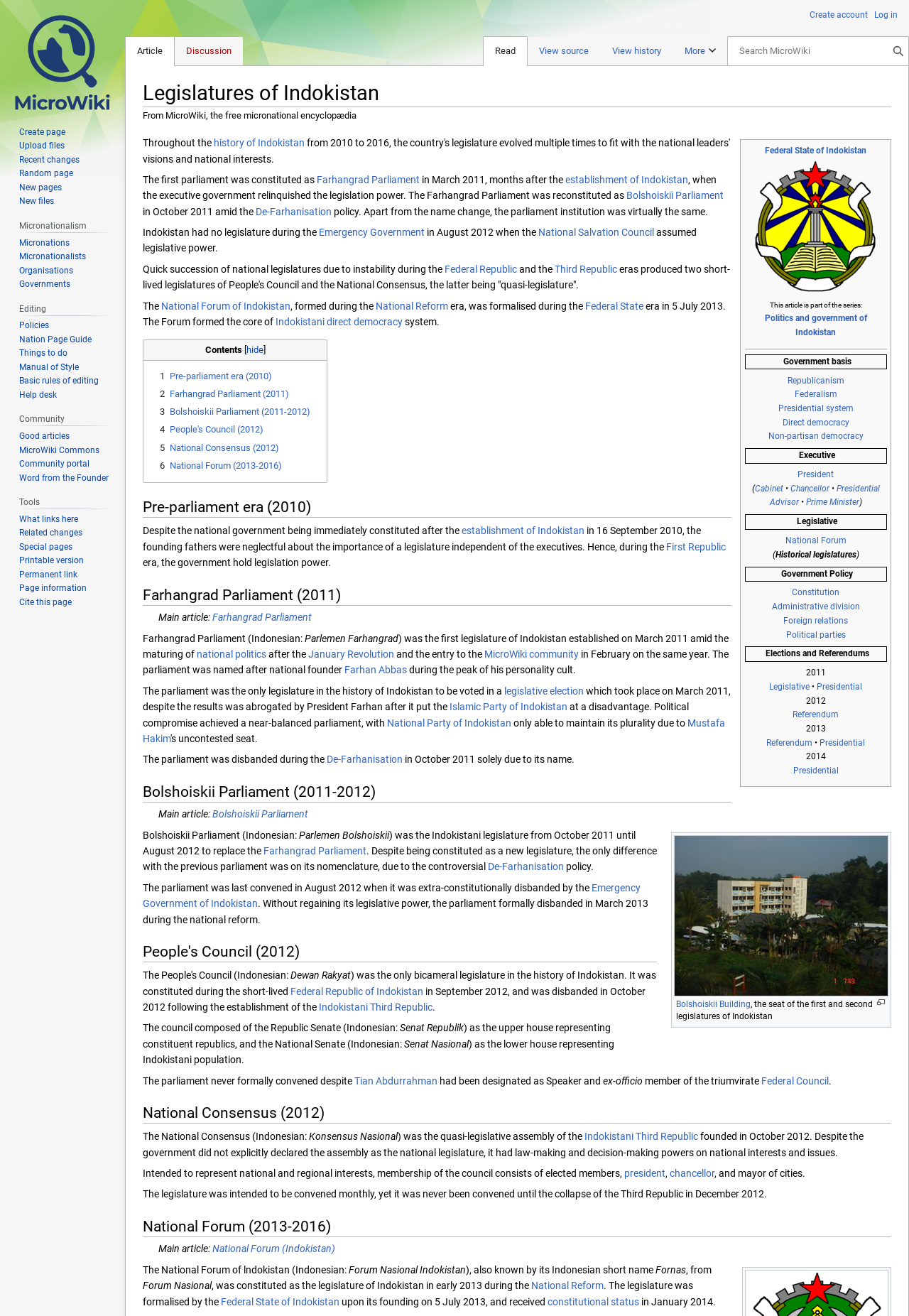Please find and report the bounding box coordinates of the element to click in order to perform the following action: "Read about Politics and government of Indokistan". The coordinates should be expressed as four float numbers between 0 and 1, in the format [left, top, right, bottom].

[0.841, 0.238, 0.954, 0.256]